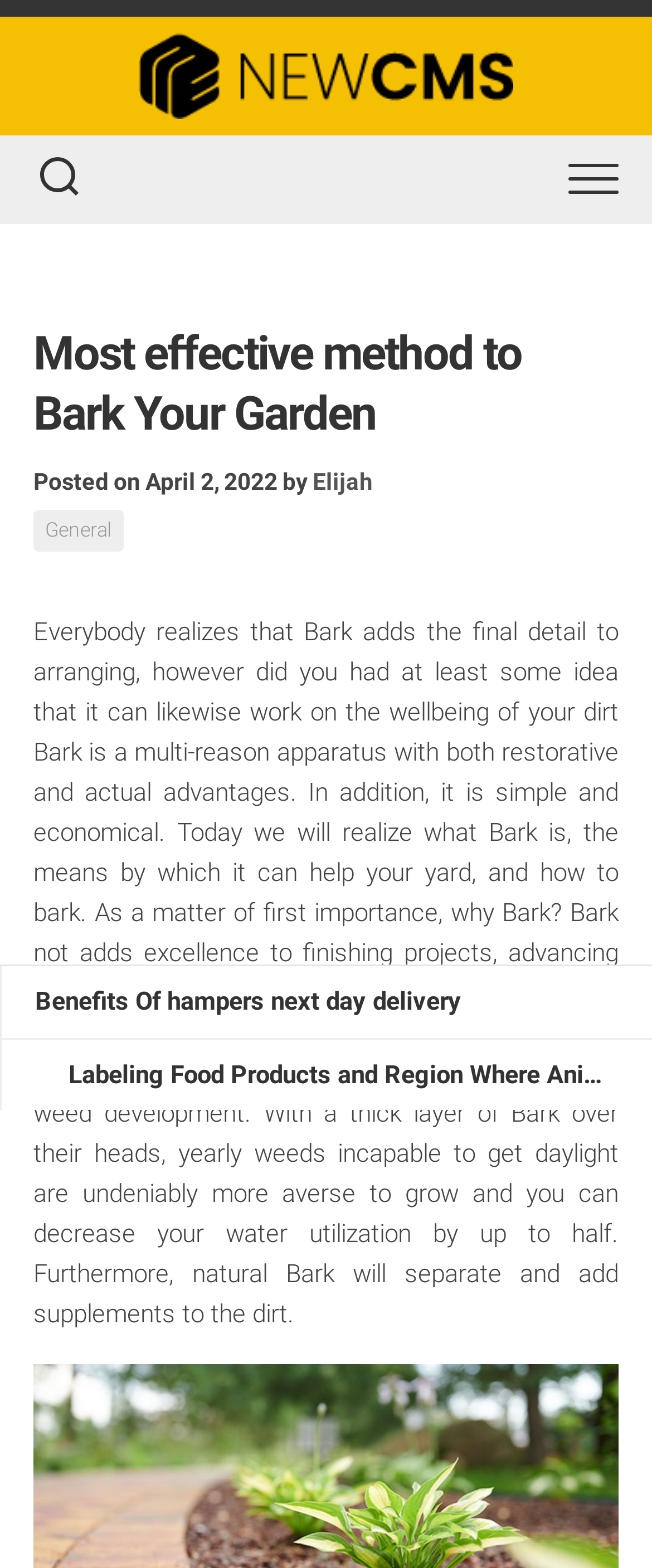What is the benefit of using Bark in gardening?
Based on the image, answer the question with as much detail as possible.

According to the article, Bark helps to improve the health of the soil by saving moisture, improving its fertility, and preventing weed growth. This is stated in the text 'Bark assists your dirt with saving dampness, work on its ripeness, and battle weed development'.